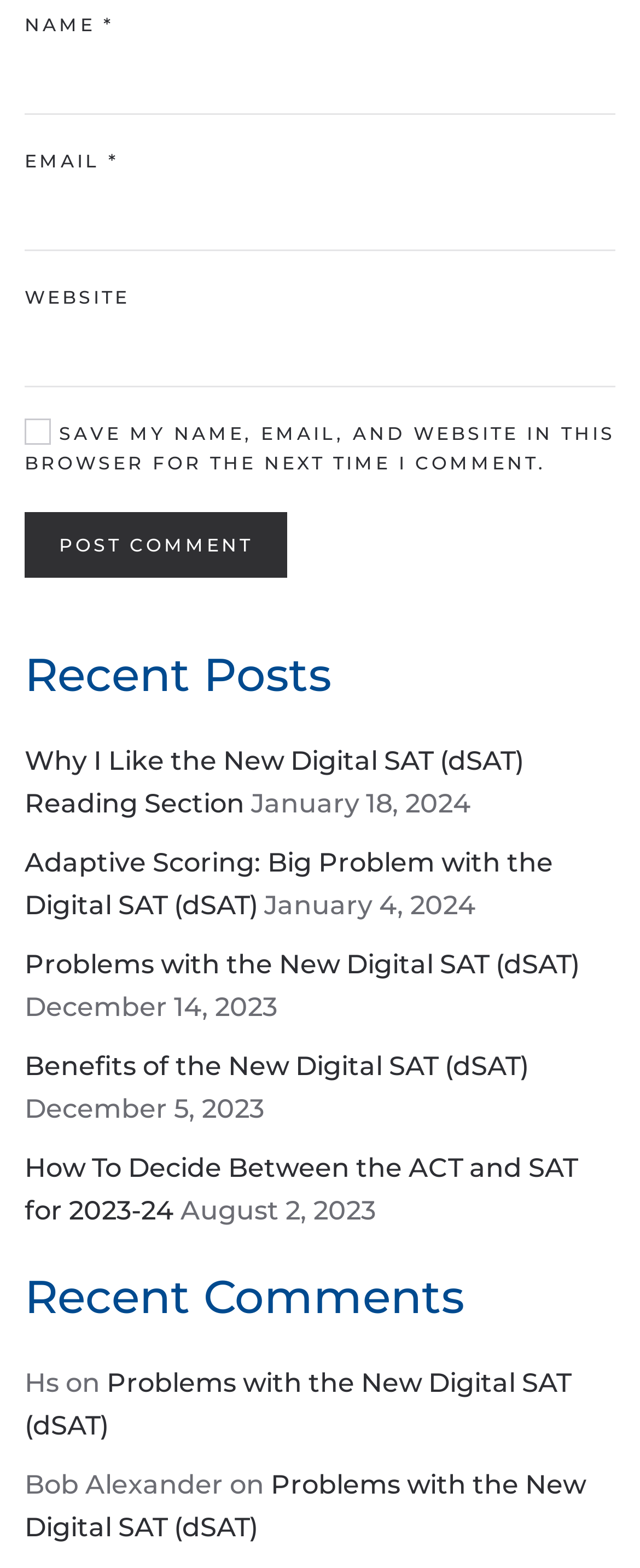What is the earliest date of a recent post?
Refer to the image and provide a concise answer in one word or phrase.

August 2, 2023